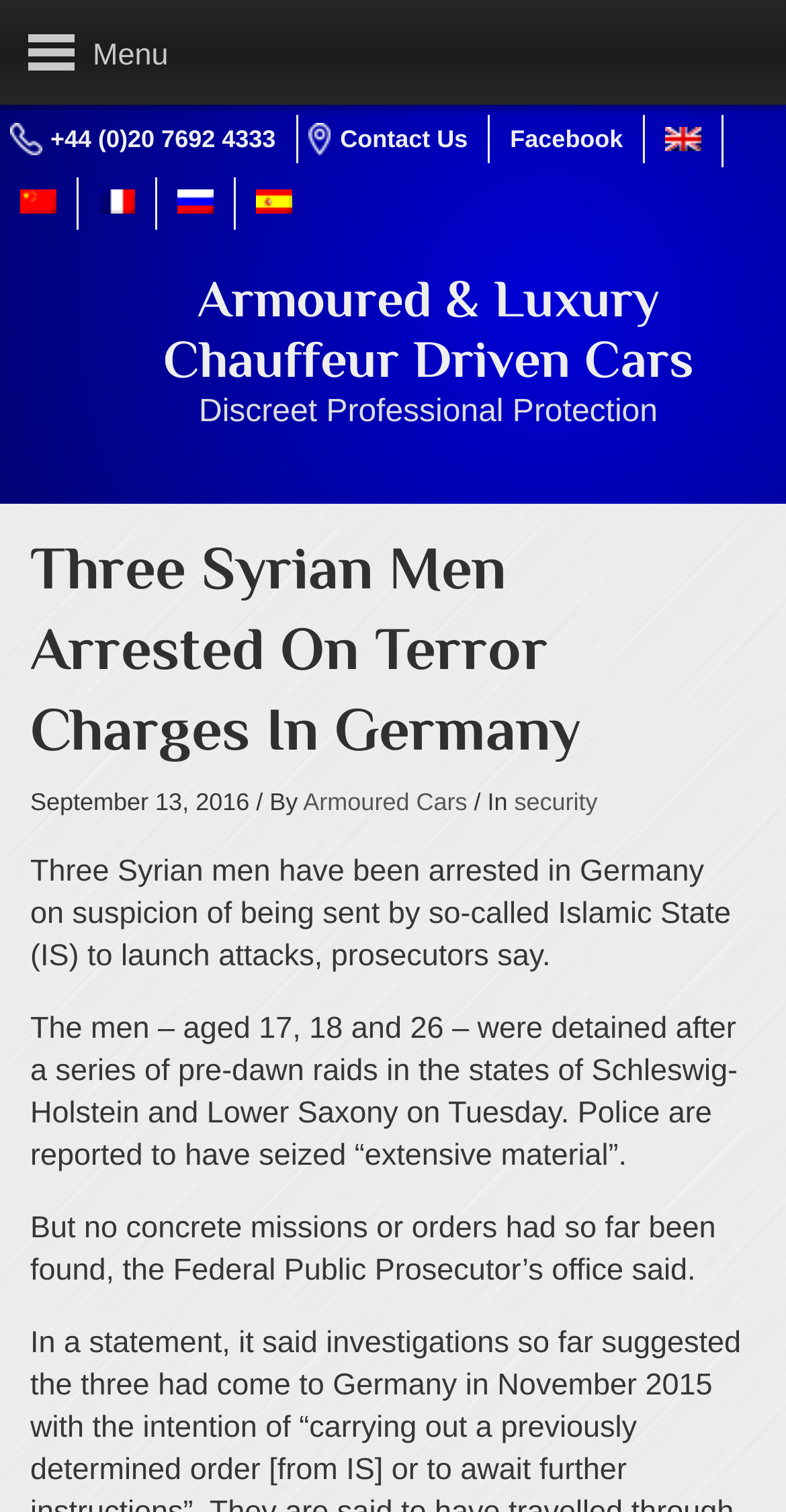Identify the bounding box of the HTML element described as: "Facebook".

[0.636, 0.076, 0.805, 0.108]